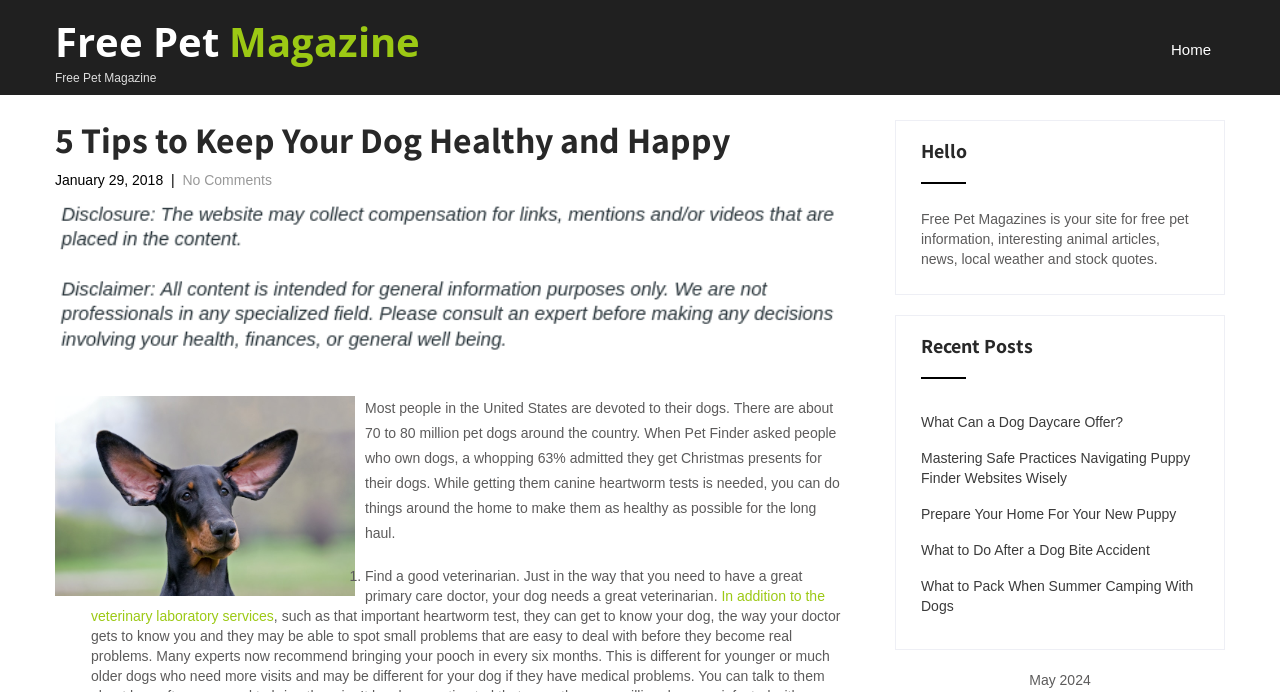Please determine the bounding box coordinates for the element that should be clicked to follow these instructions: "Read the article '5 Tips to Keep Your Dog Healthy and Happy'".

[0.043, 0.173, 0.66, 0.231]